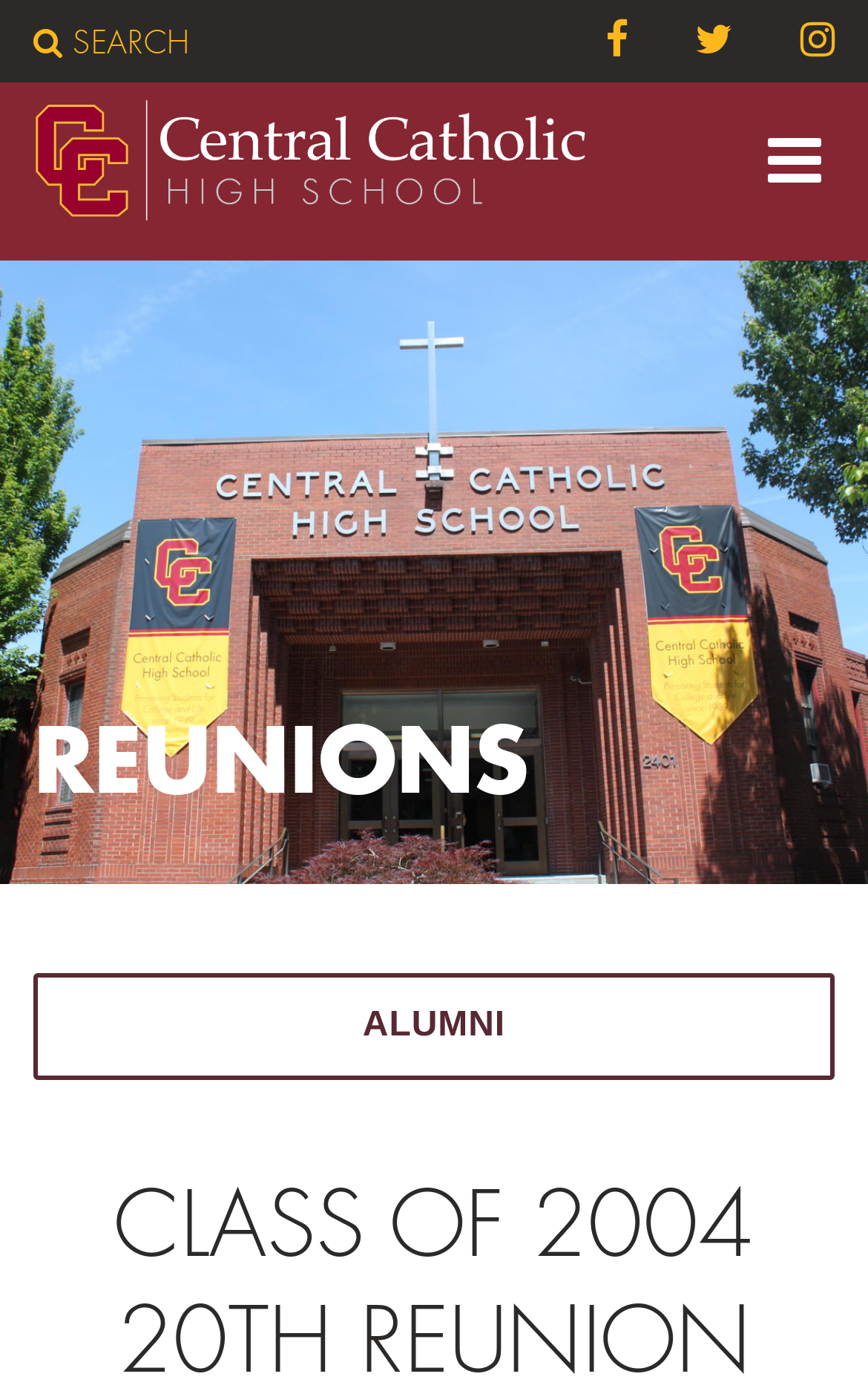Describe the webpage meticulously, covering all significant aspects.

The webpage is about Reunions, with a prominent heading "REUNIONS" located near the top center of the page. 

At the top left, there is a "SEARCH" link, followed by three icon links, represented by '\uf09a', '\uf099', and '\uf16d', respectively, aligned horizontally. 

Below these links, there is a link to "Central Catholic High School" with an accompanying image on the left side, taking up most of the width of the page. 

On the right side of the "Central Catholic High School" link, there is a button with an icon '\uf0c9', which is not expanded. 

Further down the page, there is a button labeled "ALUMNI" located near the bottom center of the page.